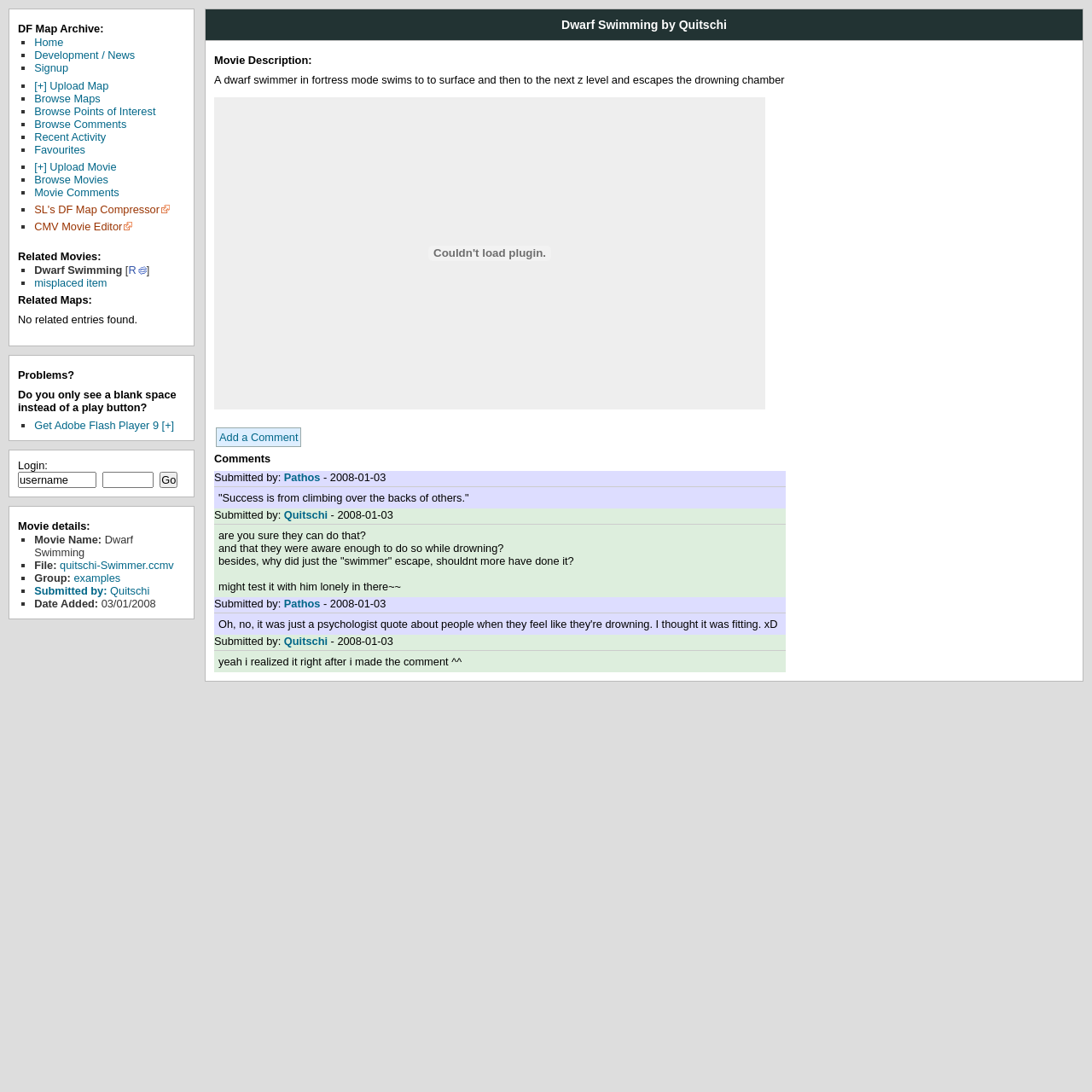Provide a one-word or brief phrase answer to the question:
What is the name of the map archive?

DF Map Archive